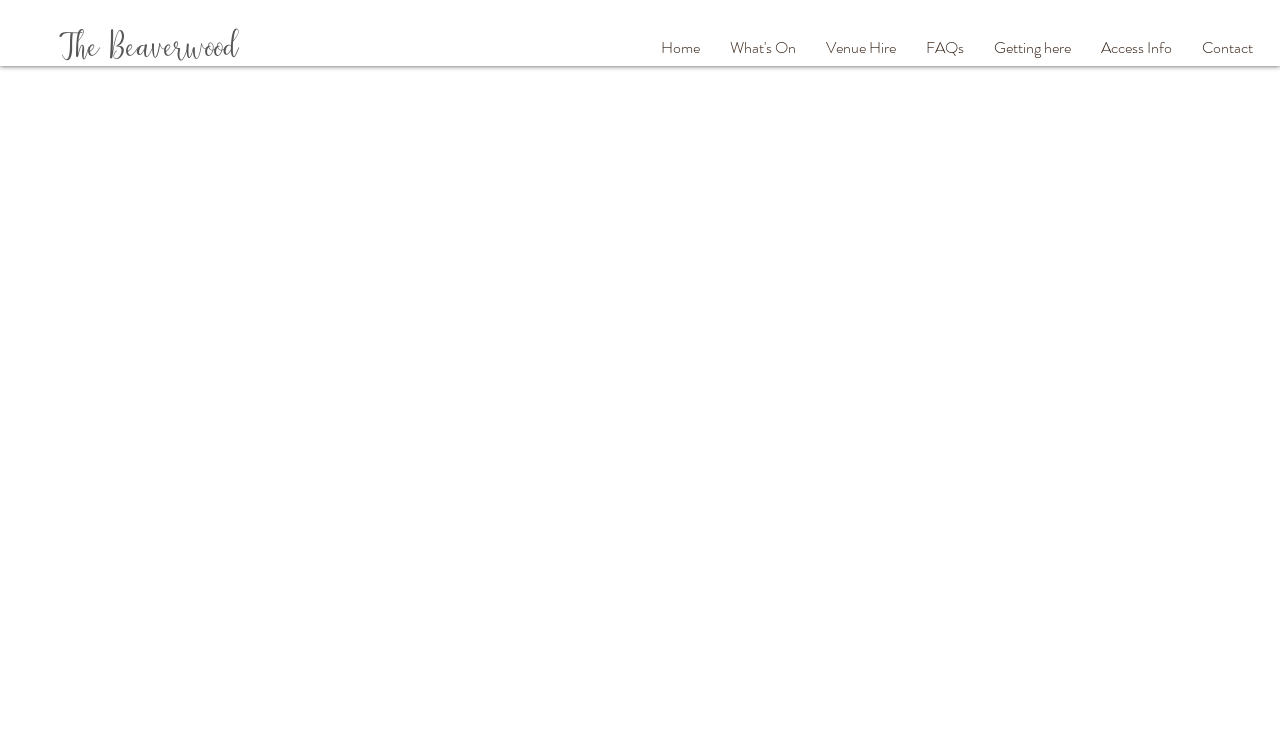Provide a one-word or one-phrase answer to the question:
What is the position of the 'Venue Hire' link?

Third from the left